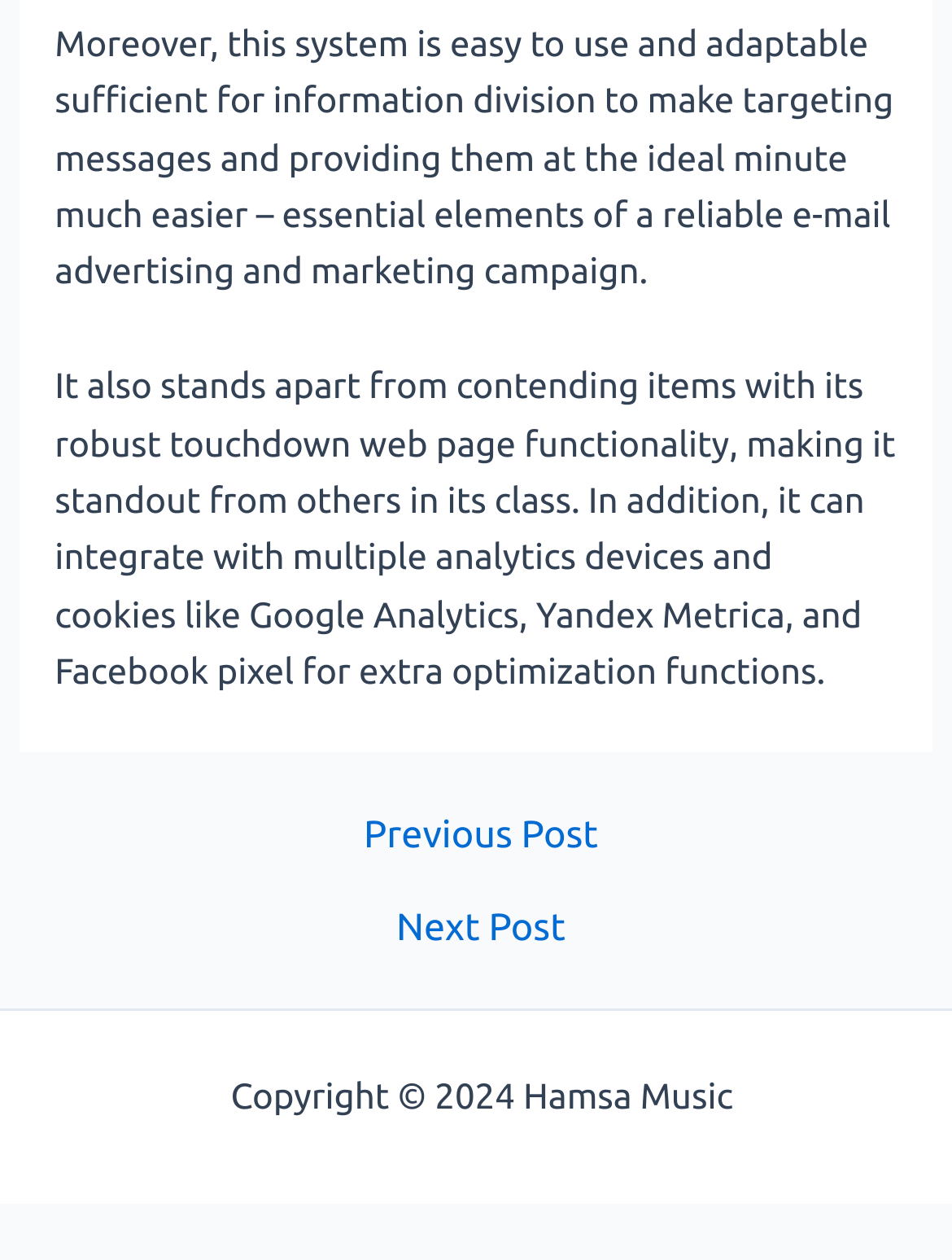What is the main topic of the text? Using the information from the screenshot, answer with a single word or phrase.

Email marketing